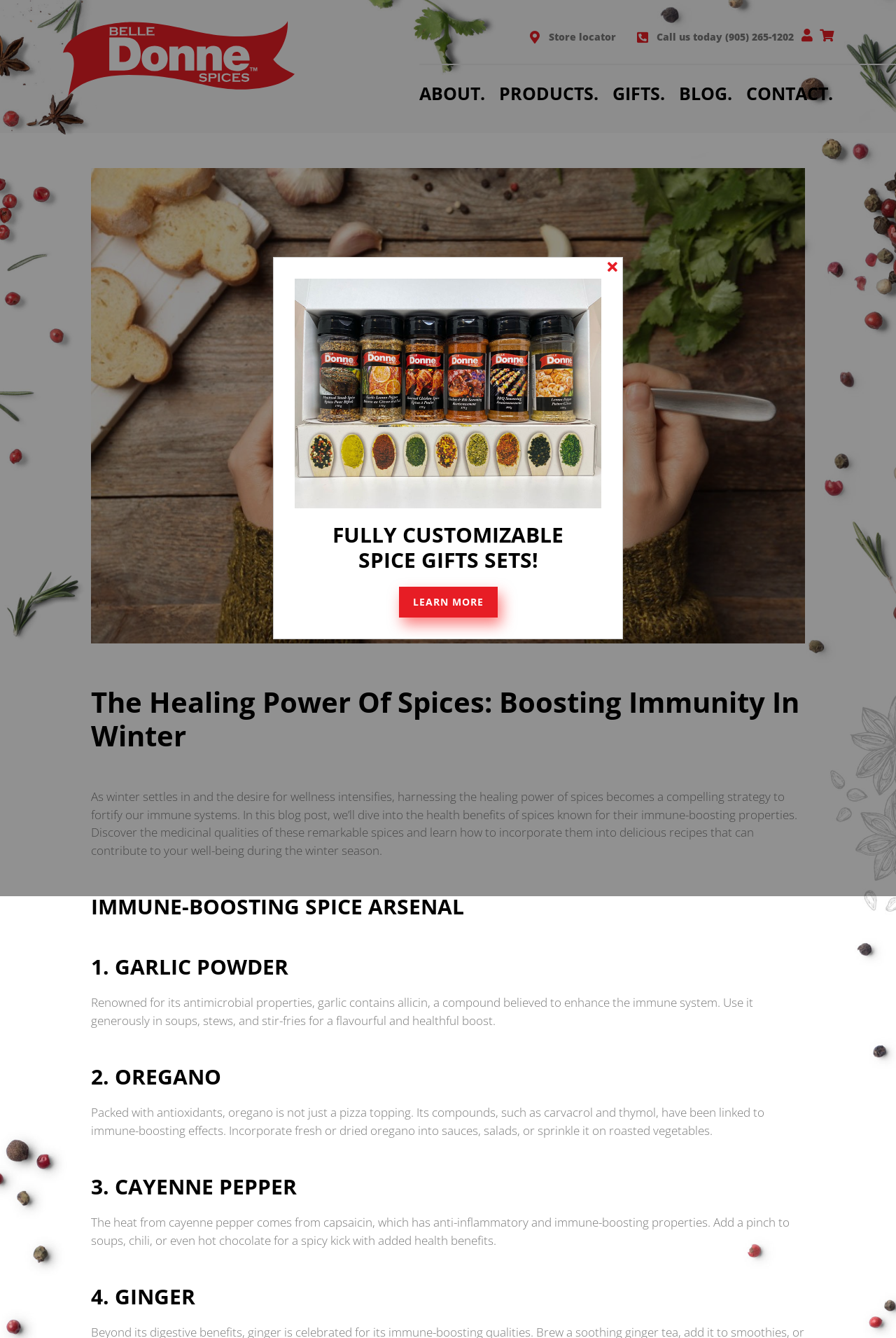Identify the bounding box coordinates of the element to click to follow this instruction: 'Read the blog post about immune-boosting spices'. Ensure the coordinates are four float values between 0 and 1, provided as [left, top, right, bottom].

[0.102, 0.589, 0.89, 0.641]